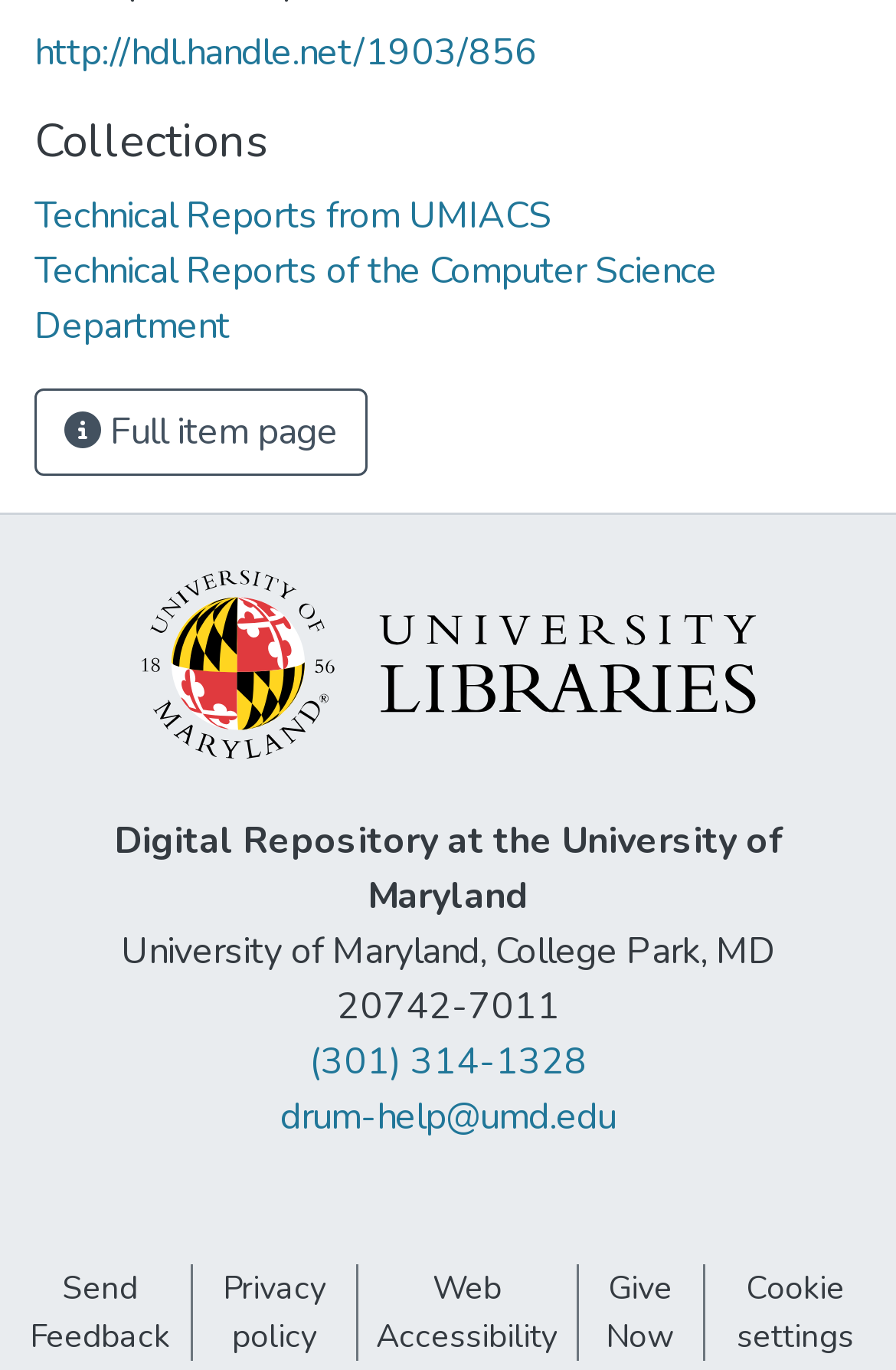Can you find the bounding box coordinates for the element to click on to achieve the instruction: "View the University of Maryland Libraries"?

[0.147, 0.464, 0.853, 0.501]